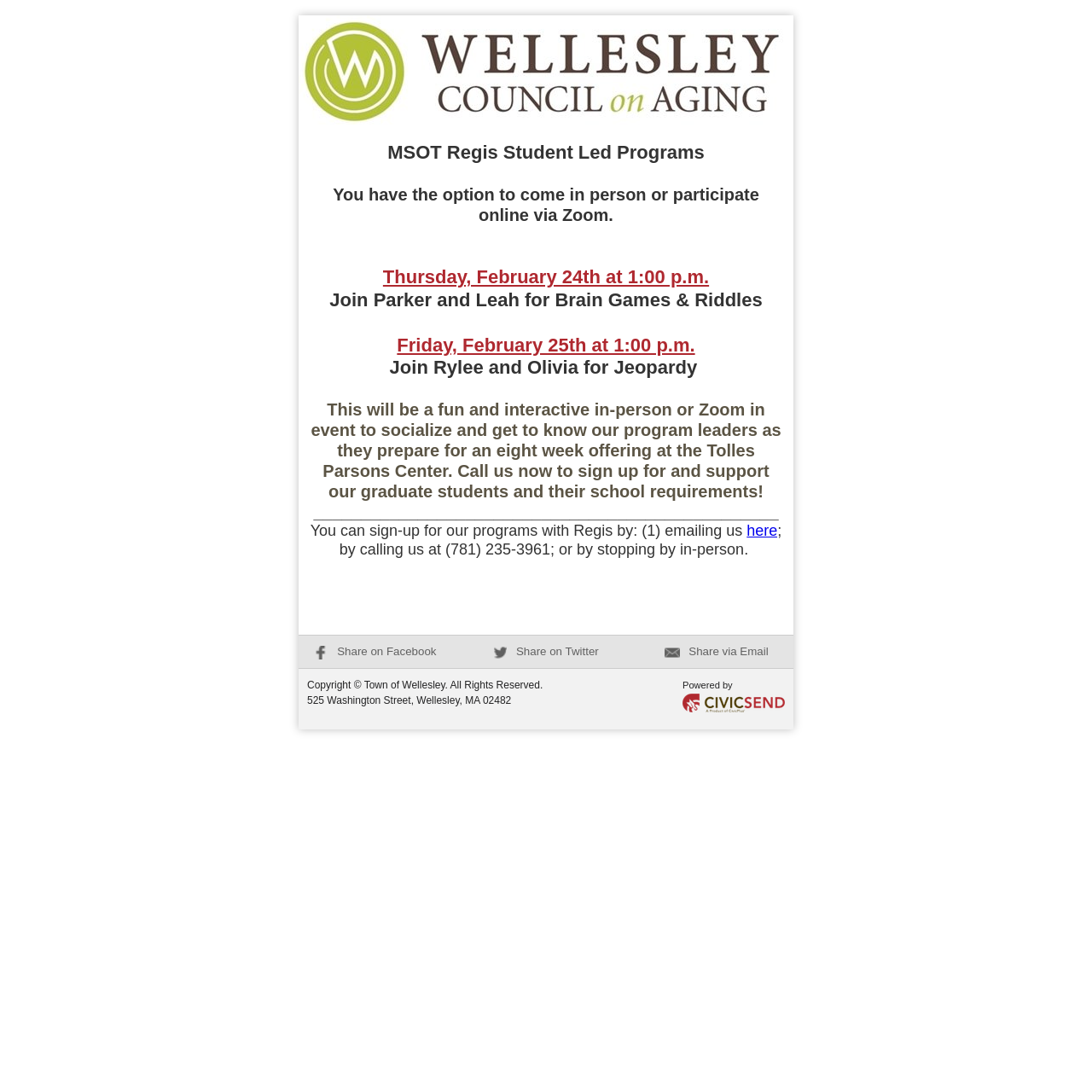Refer to the screenshot and give an in-depth answer to this question: What is the address of the Town of Wellesley?

The static text element at the bottom of the webpage provides the address of the Town of Wellesley, which is 525 Washington Street, Wellesley, MA 02482.